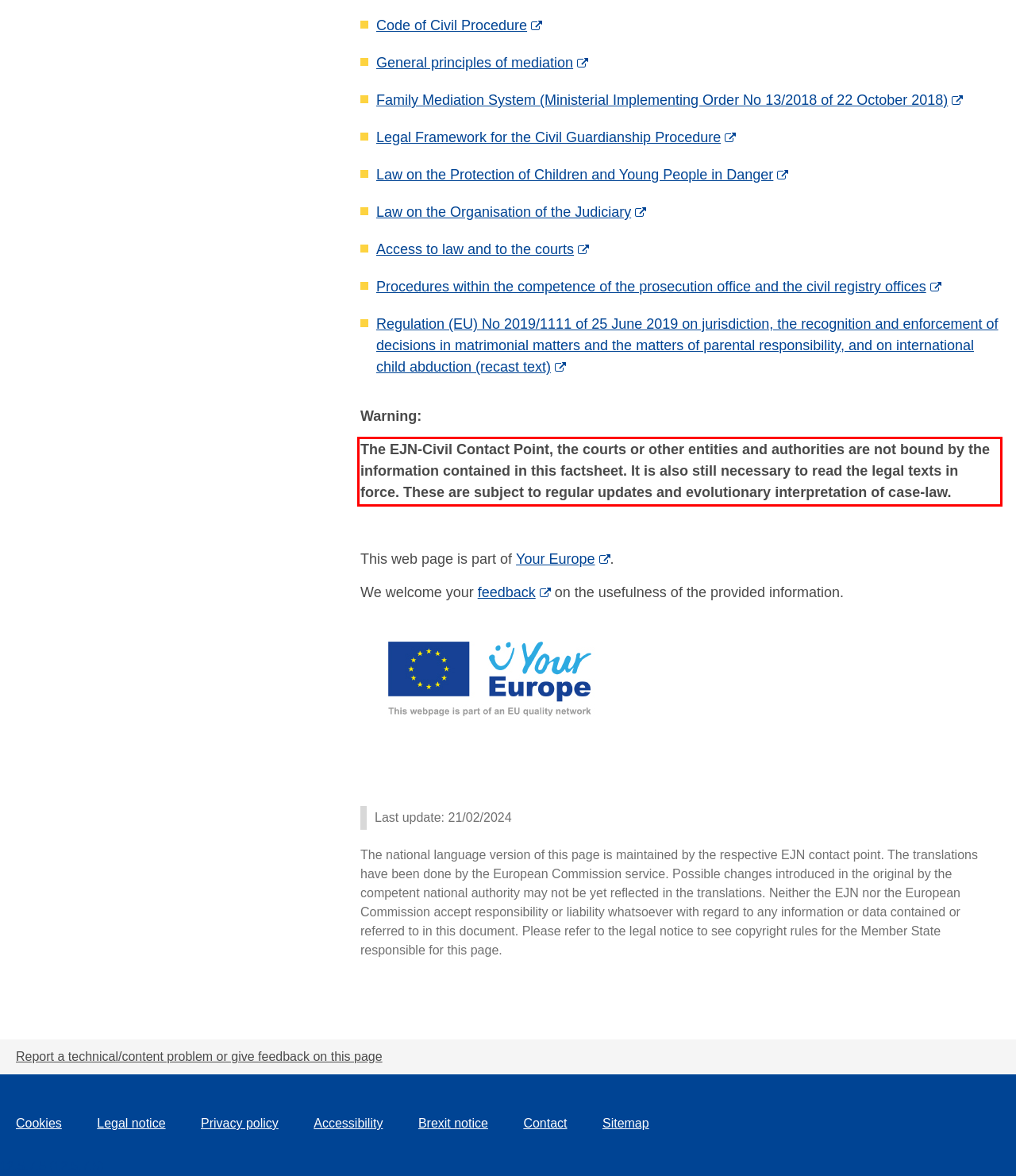Using the provided screenshot of a webpage, recognize and generate the text found within the red rectangle bounding box.

The EJN-Civil Contact Point, the courts or other entities and authorities are not bound by the information contained in this factsheet. It is also still necessary to read the legal texts in force. These are subject to regular updates and evolutionary interpretation of case-law.